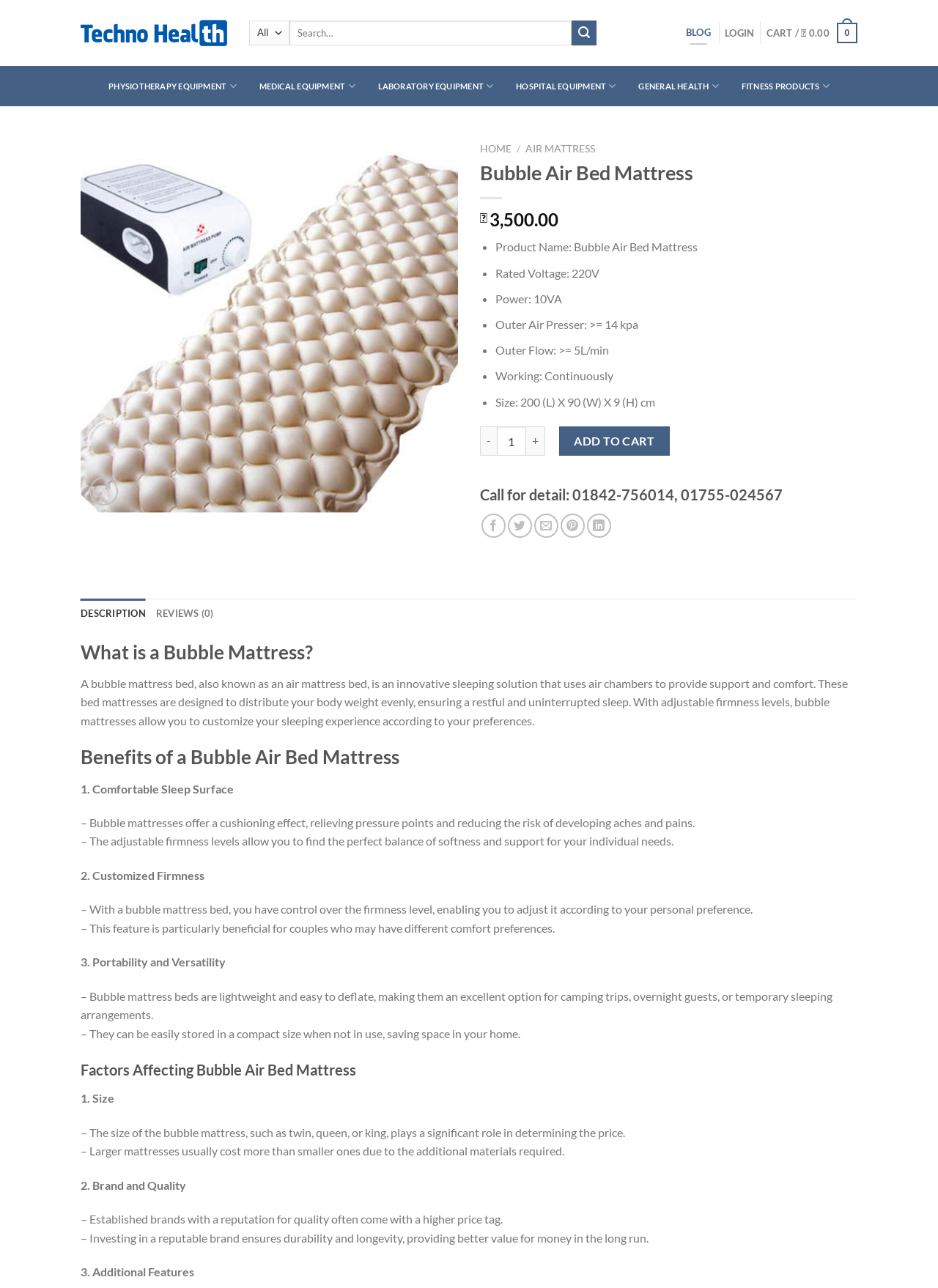What is the size of the Bubble Air Bed Mattress?
Please provide a single word or phrase based on the screenshot.

200 (L) X 90 (W) X 9 (H) cm